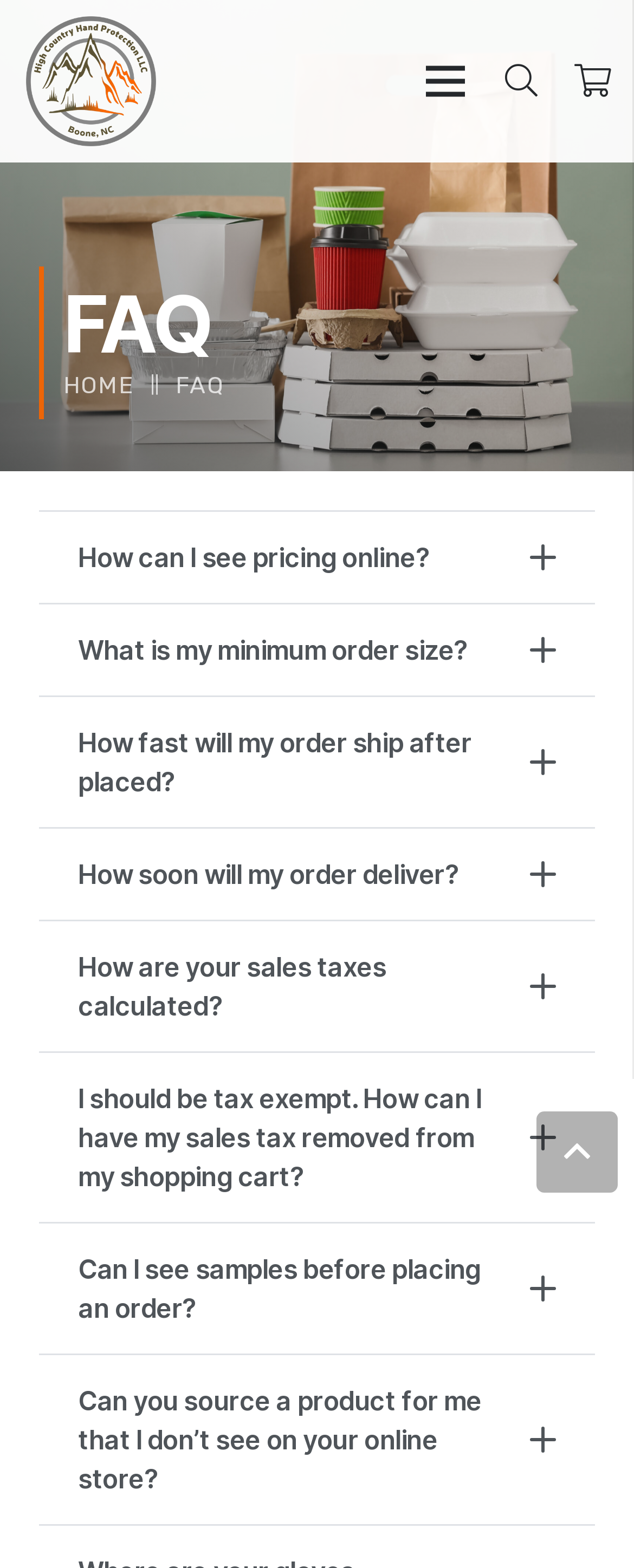Please identify the bounding box coordinates of the area that needs to be clicked to fulfill the following instruction: "Search for products."

[0.766, 0.0, 0.879, 0.104]